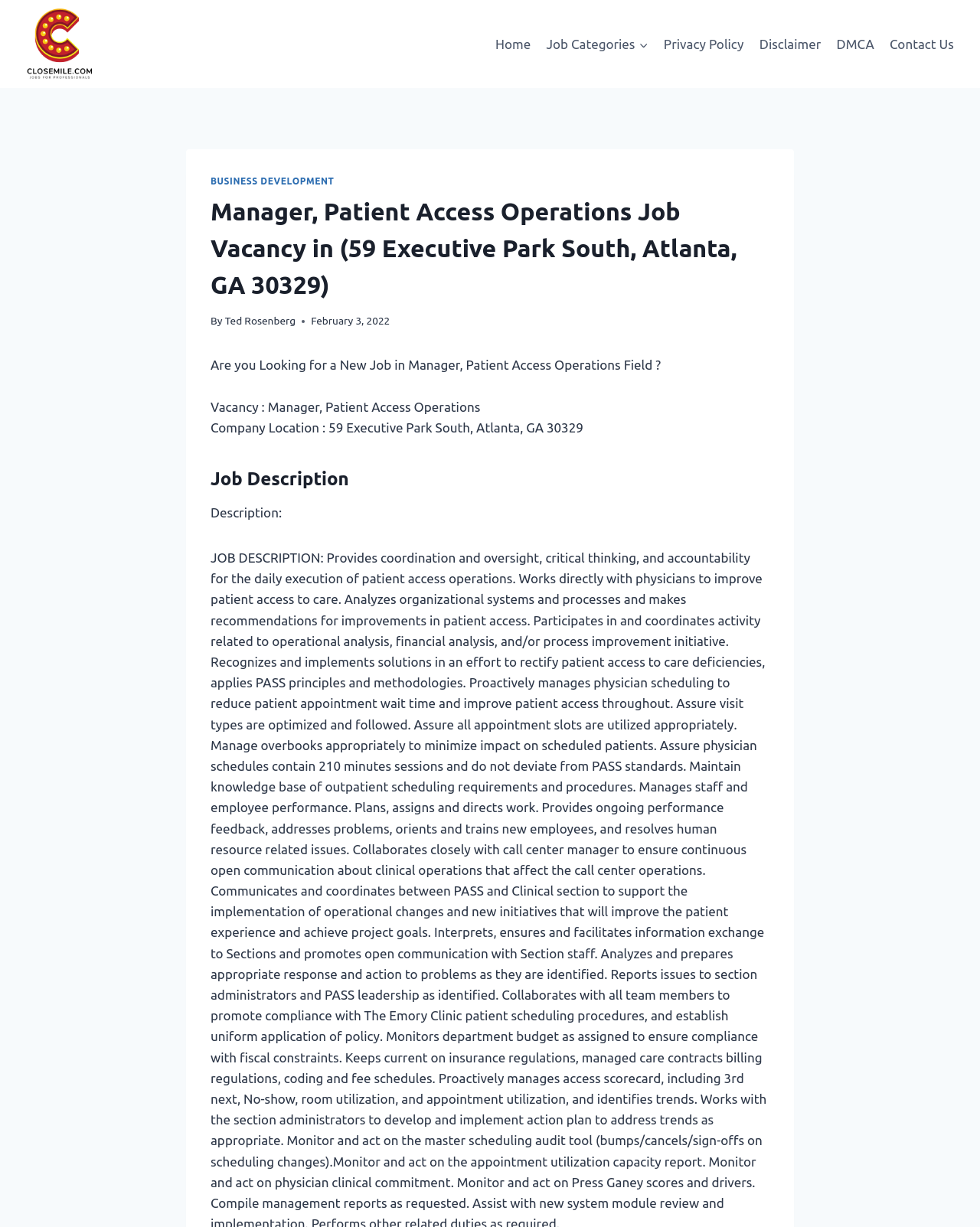Show the bounding box coordinates of the element that should be clicked to complete the task: "contact us".

[0.9, 0.021, 0.981, 0.051]